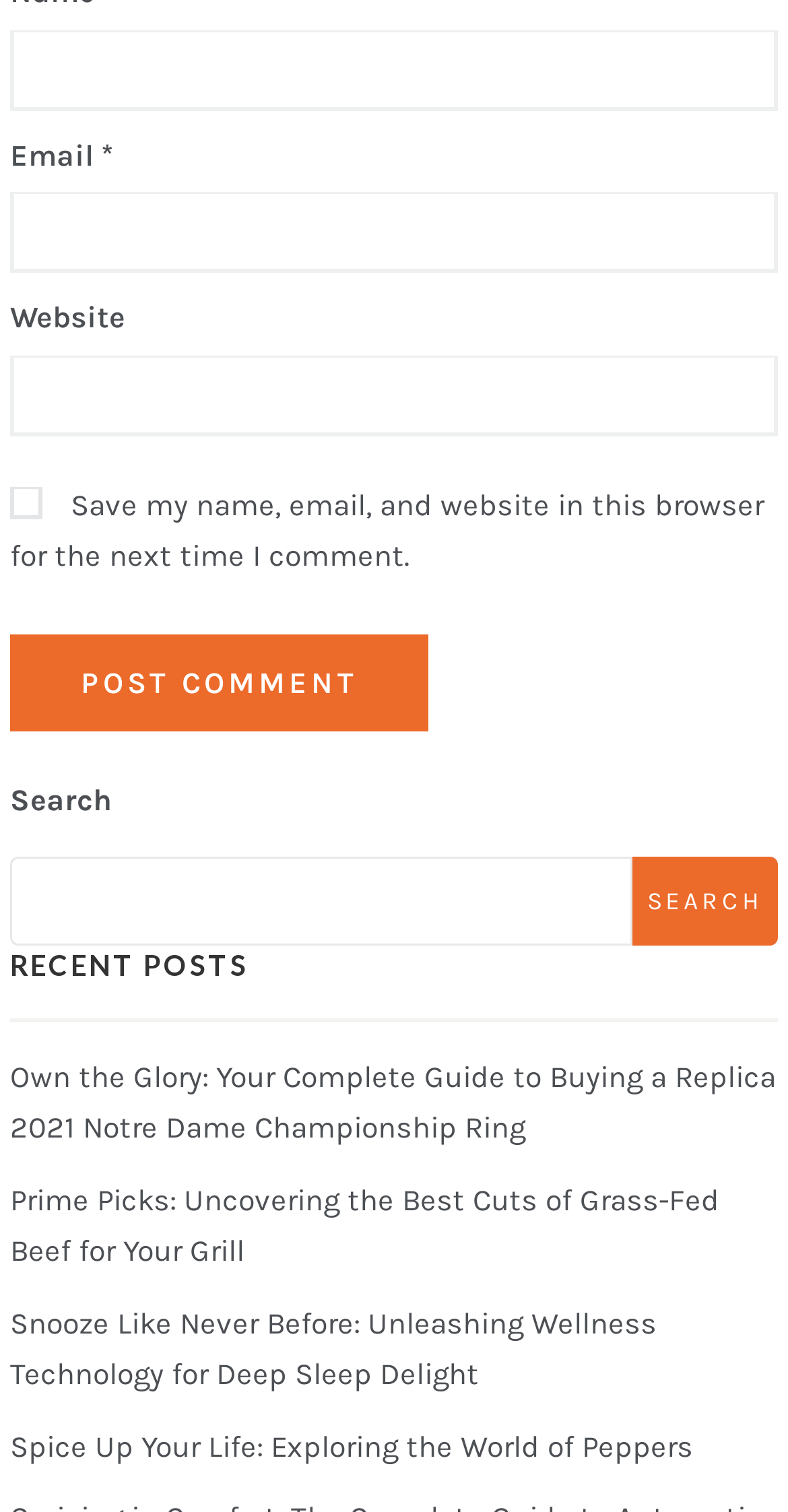Answer the question using only one word or a concise phrase: Is the 'Save my name, email, and website in this browser for the next time I comment.' checkbox checked?

No